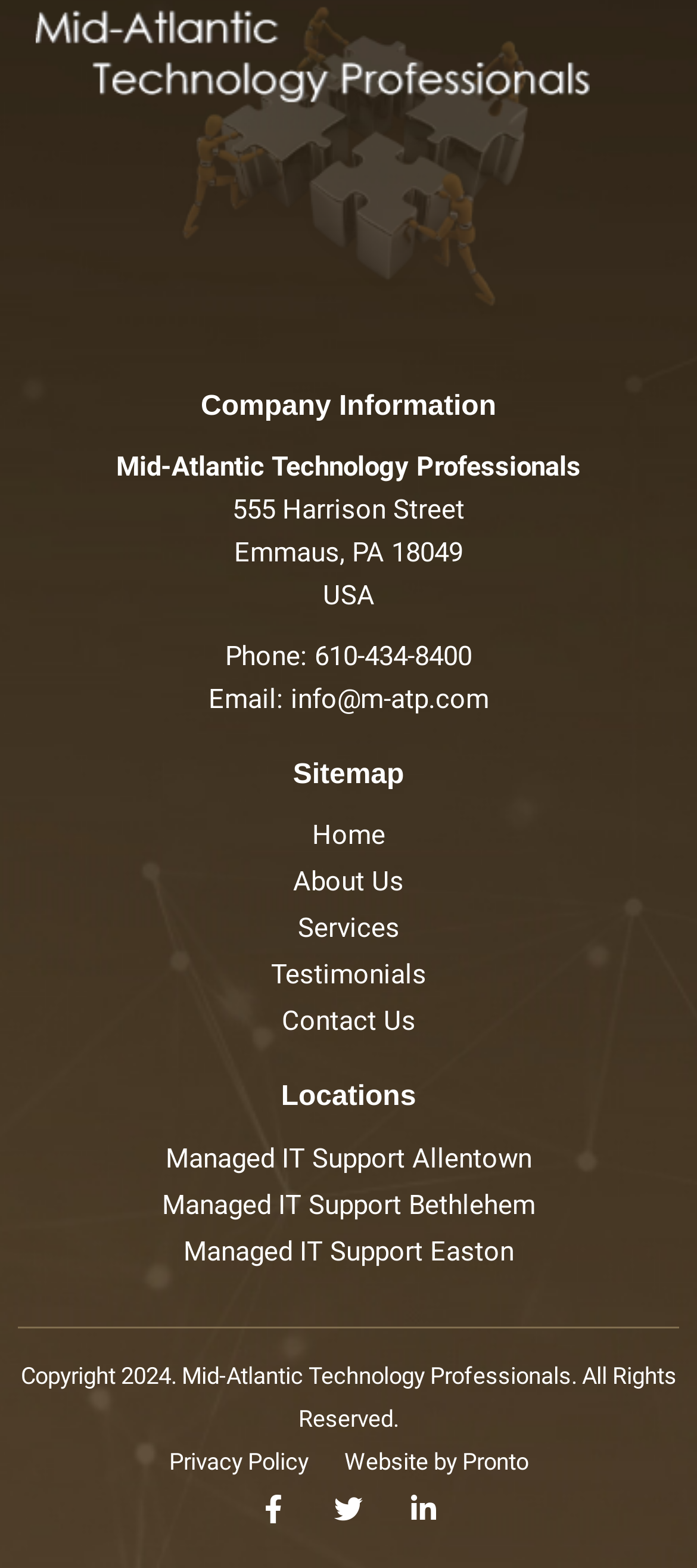What is the copyright year?
Refer to the image and provide a one-word or short phrase answer.

2024